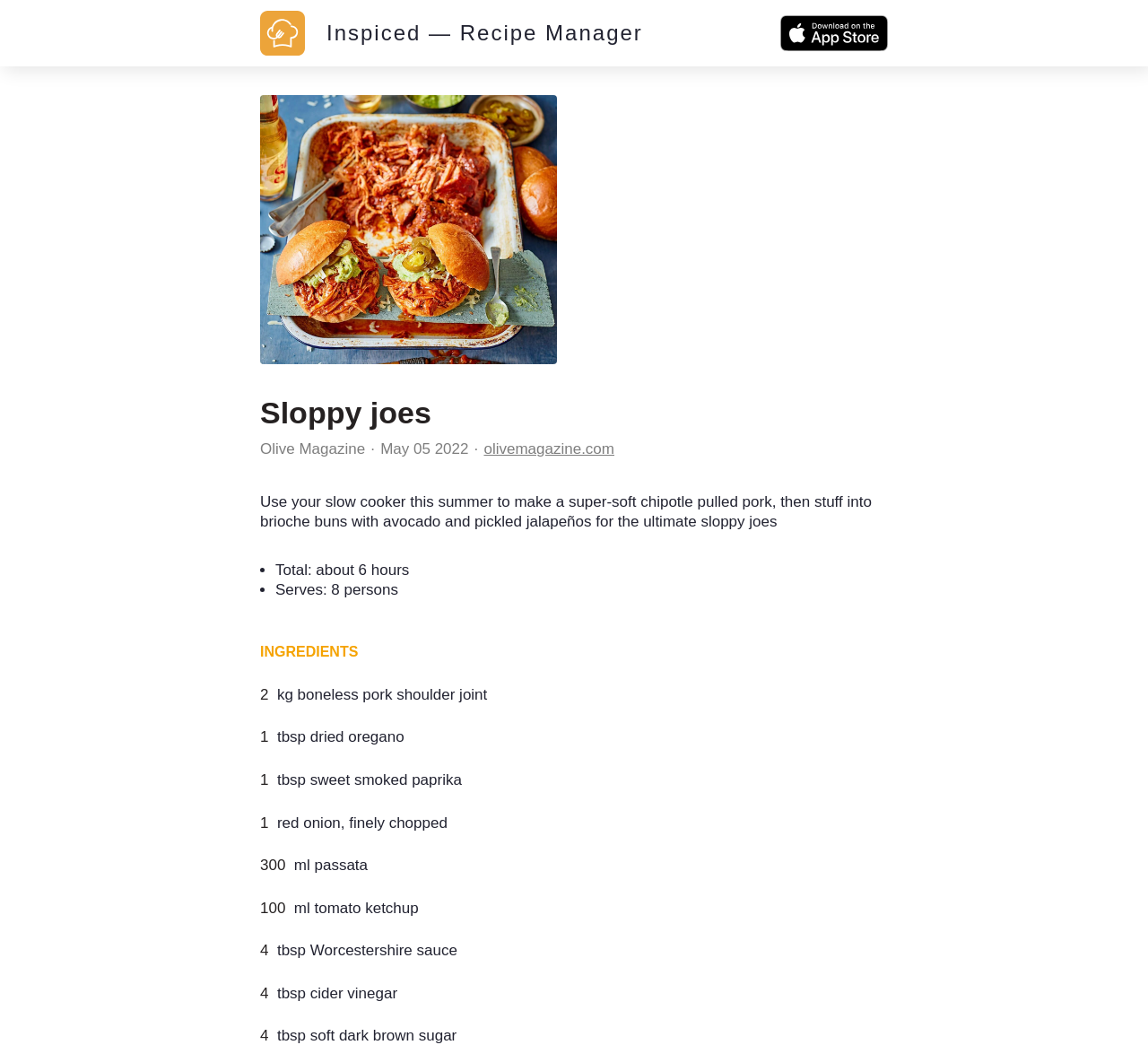What is the purpose of the slow cooker in the recipe? Refer to the image and provide a one-word or short phrase answer.

to make super-soft chipotle pulled pork